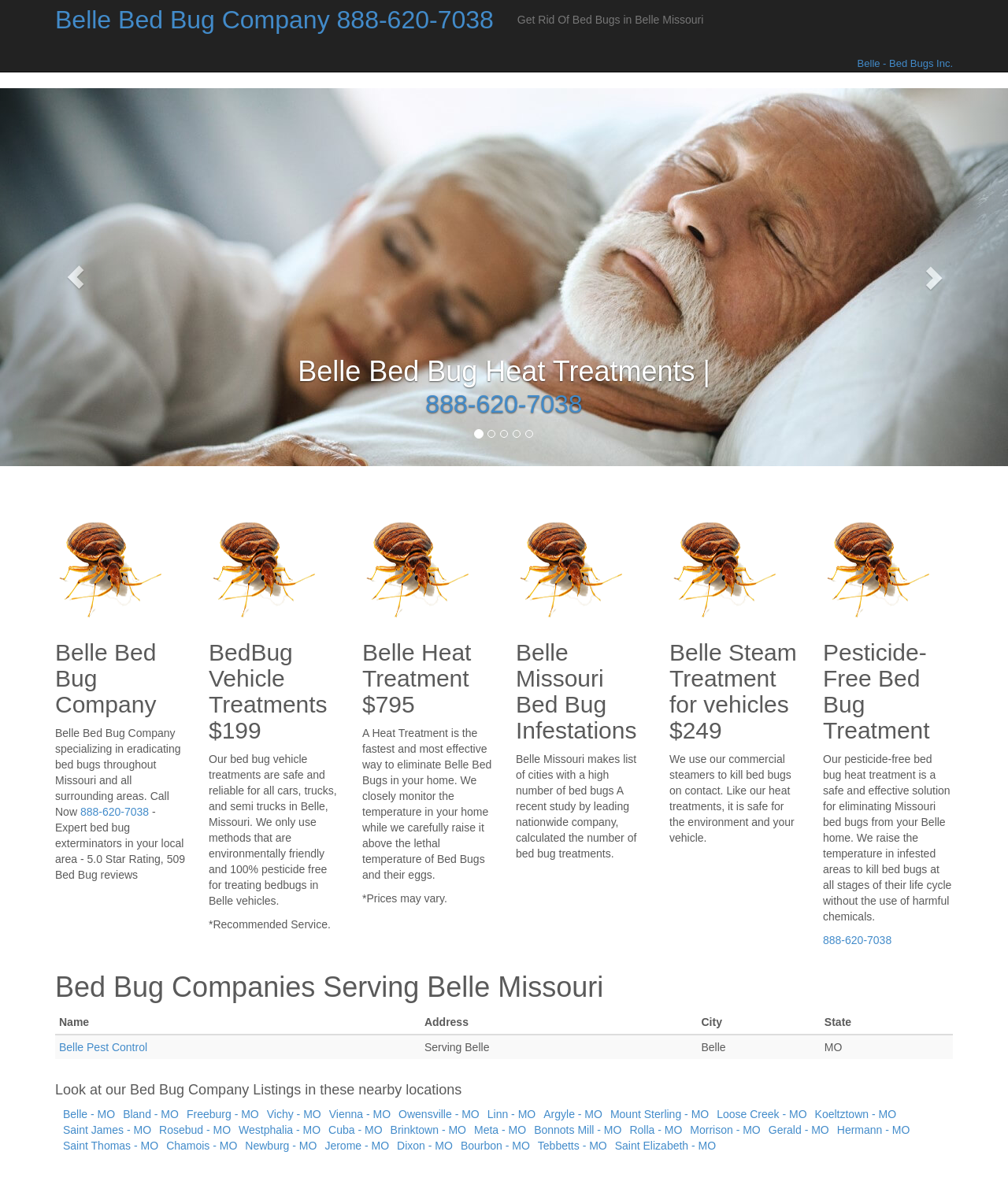Offer a detailed explanation of the webpage layout and contents.

The webpage is about Belle Bed Bug Company, a company specializing in comprehensive bed bug eradication services in Missouri and surrounding regions. At the top of the page, there is a heading with the company's name and phone number, 888-620-7038. Below this, there are two links: "Get Rid Of Bed Bugs in Belle Missouri" and "Belle - Bed Bugs Inc." 

To the left of these links, there is an image related to heat treatments in Belle, Missouri. Below this image, there is a heading "Belle Bed Bug Company" followed by a paragraph of text describing the company's services. Next to this text, there is a link to the company's phone number.

Further down the page, there are three sections, each with an image, a heading, and a paragraph of text. The first section is about bed bug vehicle treatments, the second is about heat treatments, and the third is about bed bug infestations in Belle, Missouri.

Below these sections, there are two more images, one related to bed bug steam treatment and the other related to saving money on heat treatments. Next to these images, there are headings and paragraphs of text describing the company's services.

At the bottom of the page, there is a table with a list of bed bug companies serving Belle, Missouri, and their addresses, cities, and states. Below this table, there are links to nearby locations where the company provides its services.

Throughout the page, there are several buttons and links, including two buttons at the top right corner of the page, and multiple links to the company's phone number and other related pages.